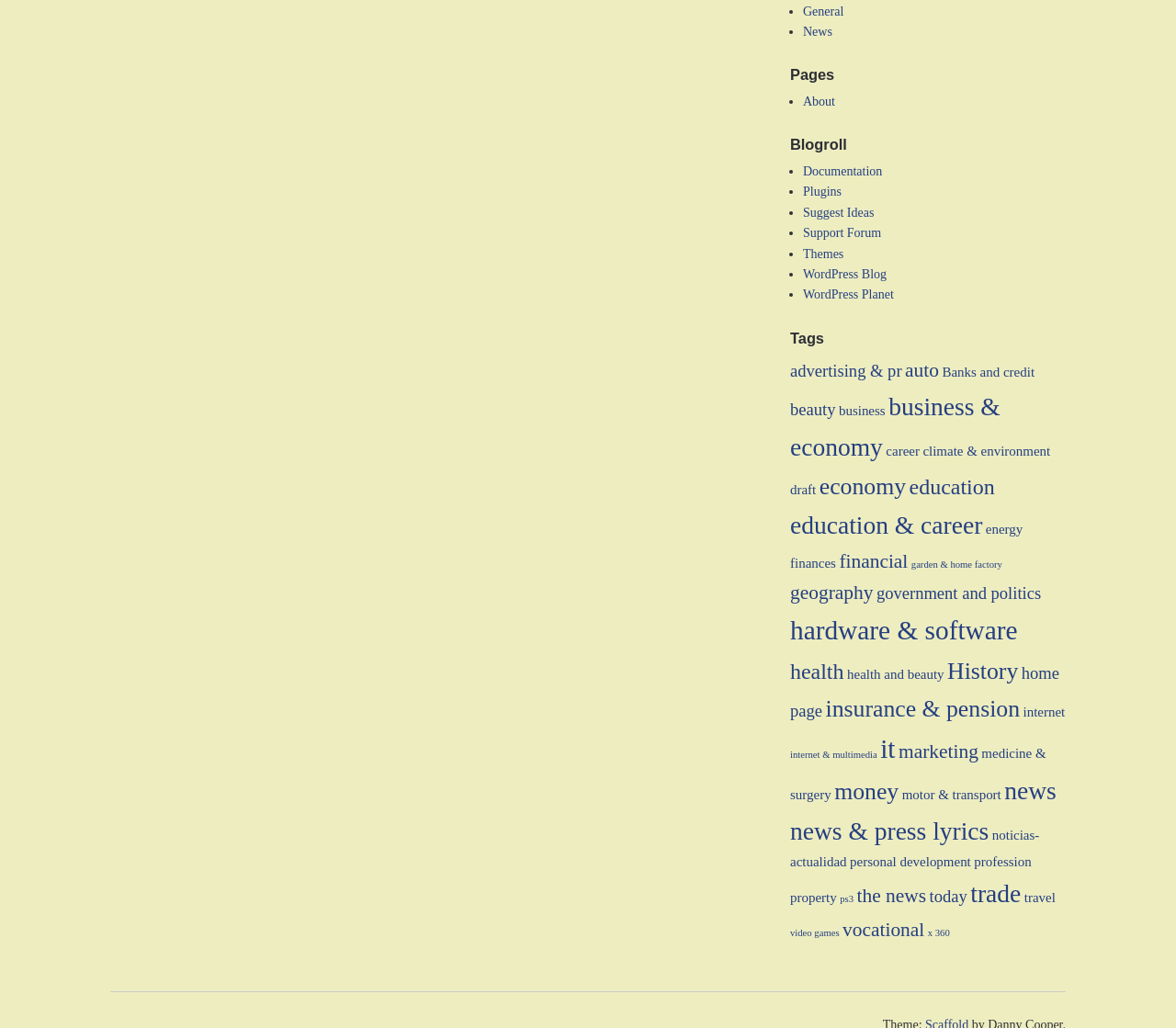Provide your answer in a single word or phrase: 
What is the purpose of this webpage?

To provide categorized links